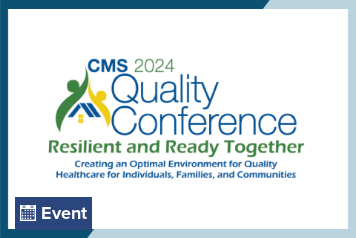What is the focus of the conference?
Please provide a comprehensive and detailed answer to the question.

The conference focuses on enhancing knowledge and practices in quality healthcare, underscoring its importance in fostering resilience within healthcare systems. This suggests that the conference aims to improve the skills and expertise of healthcare professionals to provide better care.